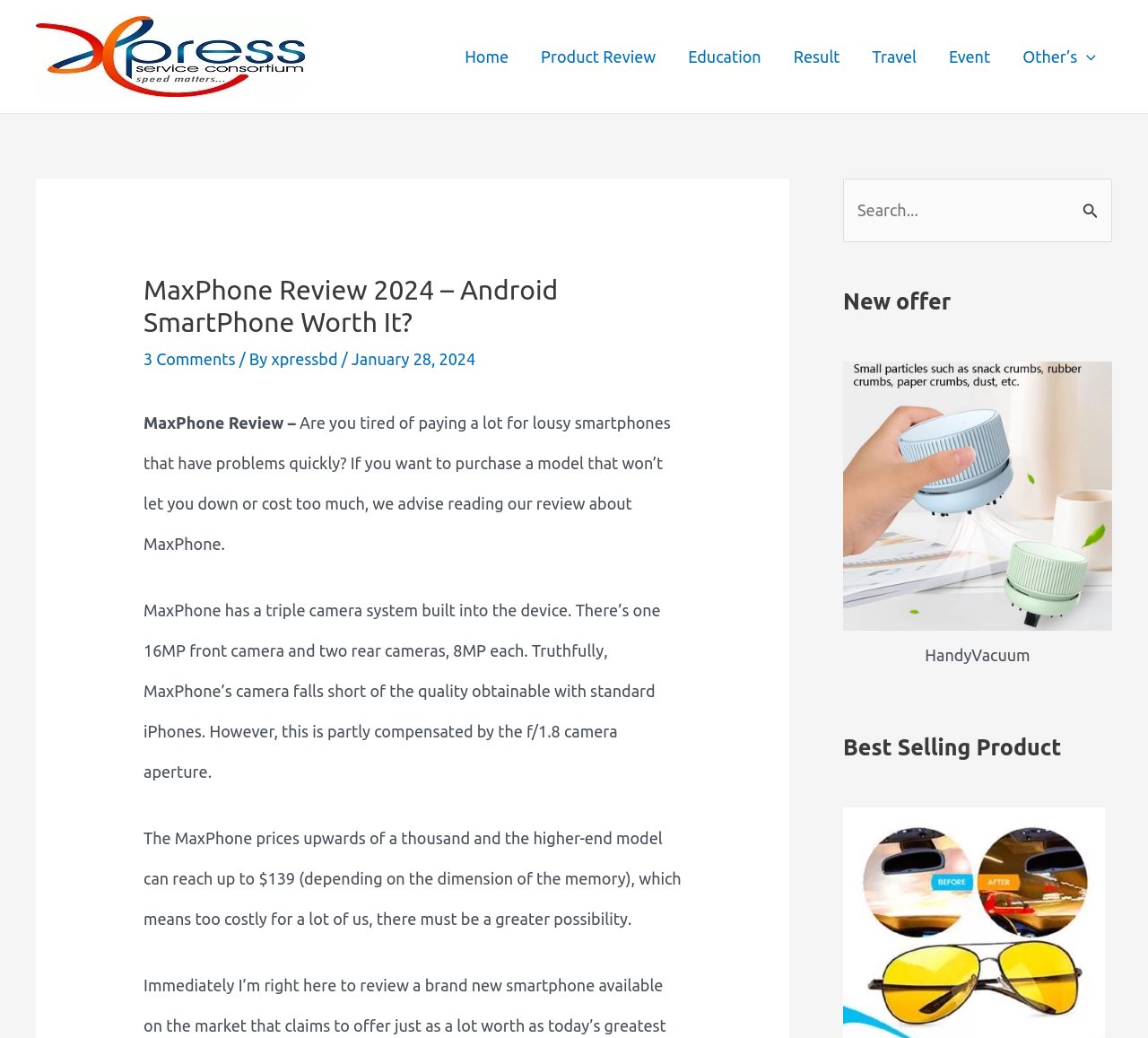Determine the main headline from the webpage and extract its text.

MaxPhone Review 2024 – Android SmartPhone Worth It?